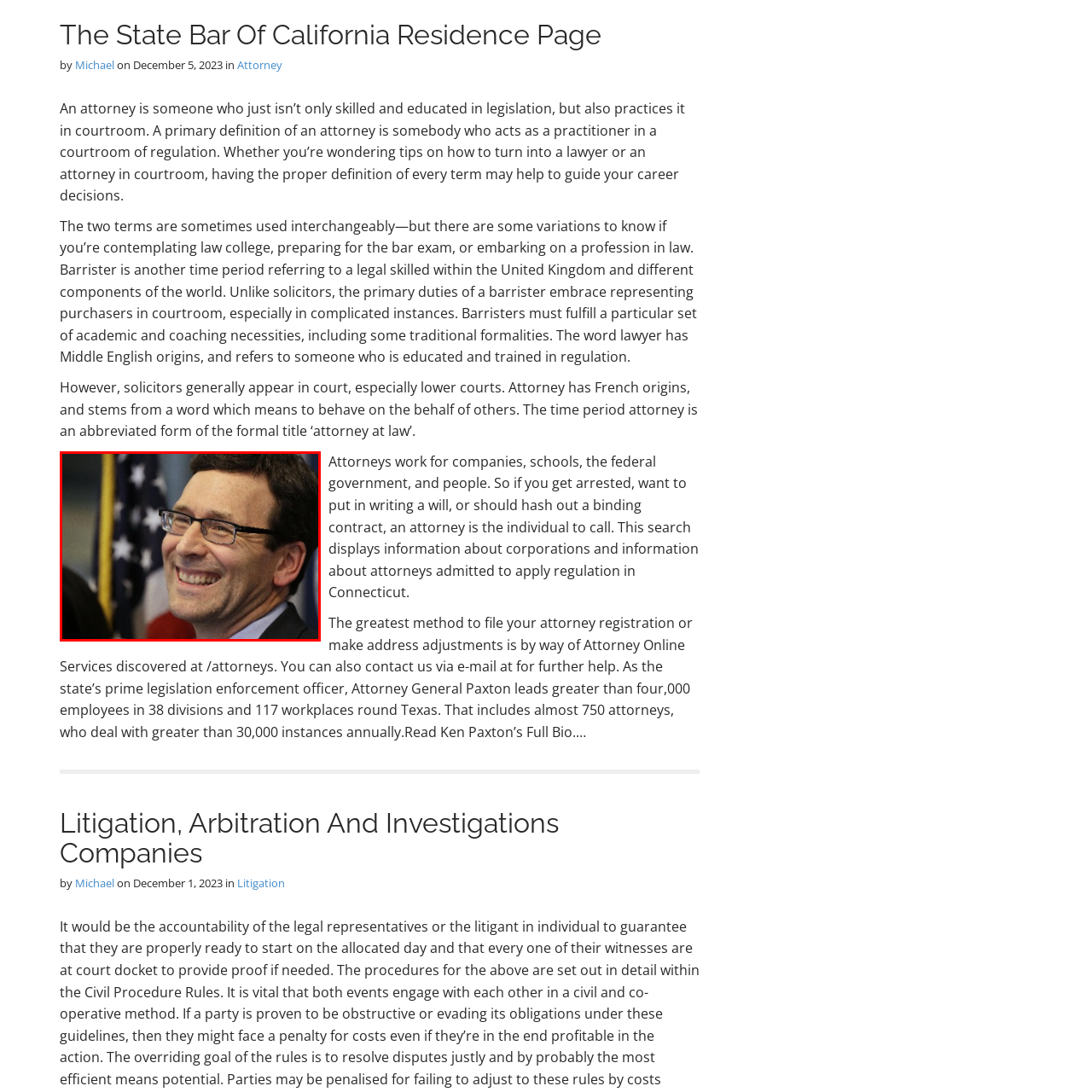What is suggested by the flags in the background?
Look closely at the image within the red bounding box and respond to the question with one word or a brief phrase.

Governmental or official context